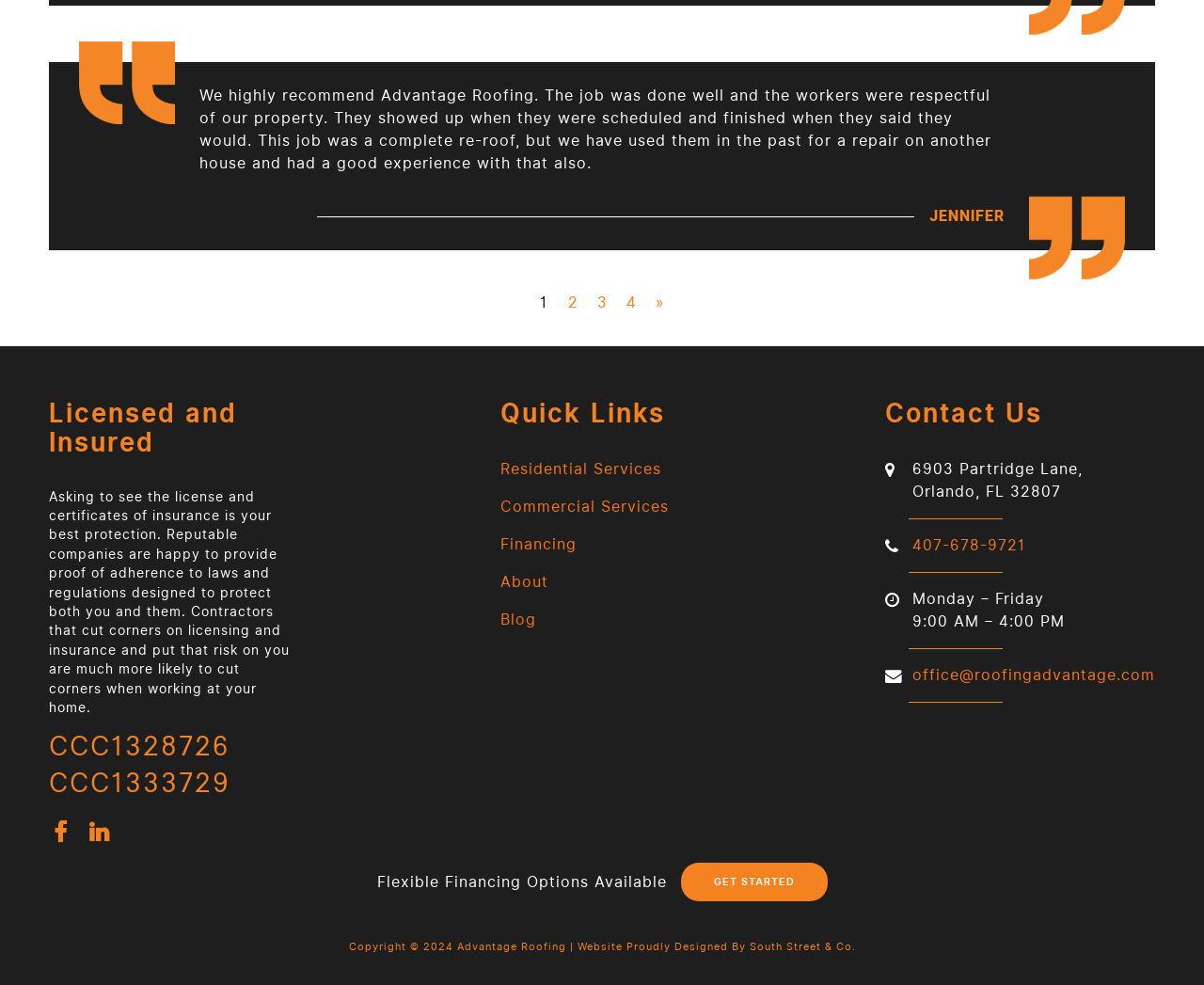Determine the coordinates of the bounding box that should be clicked to complete the instruction: "Click on the '2' page link". The coordinates should be represented by four float numbers between 0 and 1: [left, top, right, bottom].

[0.463, 0.292, 0.488, 0.323]